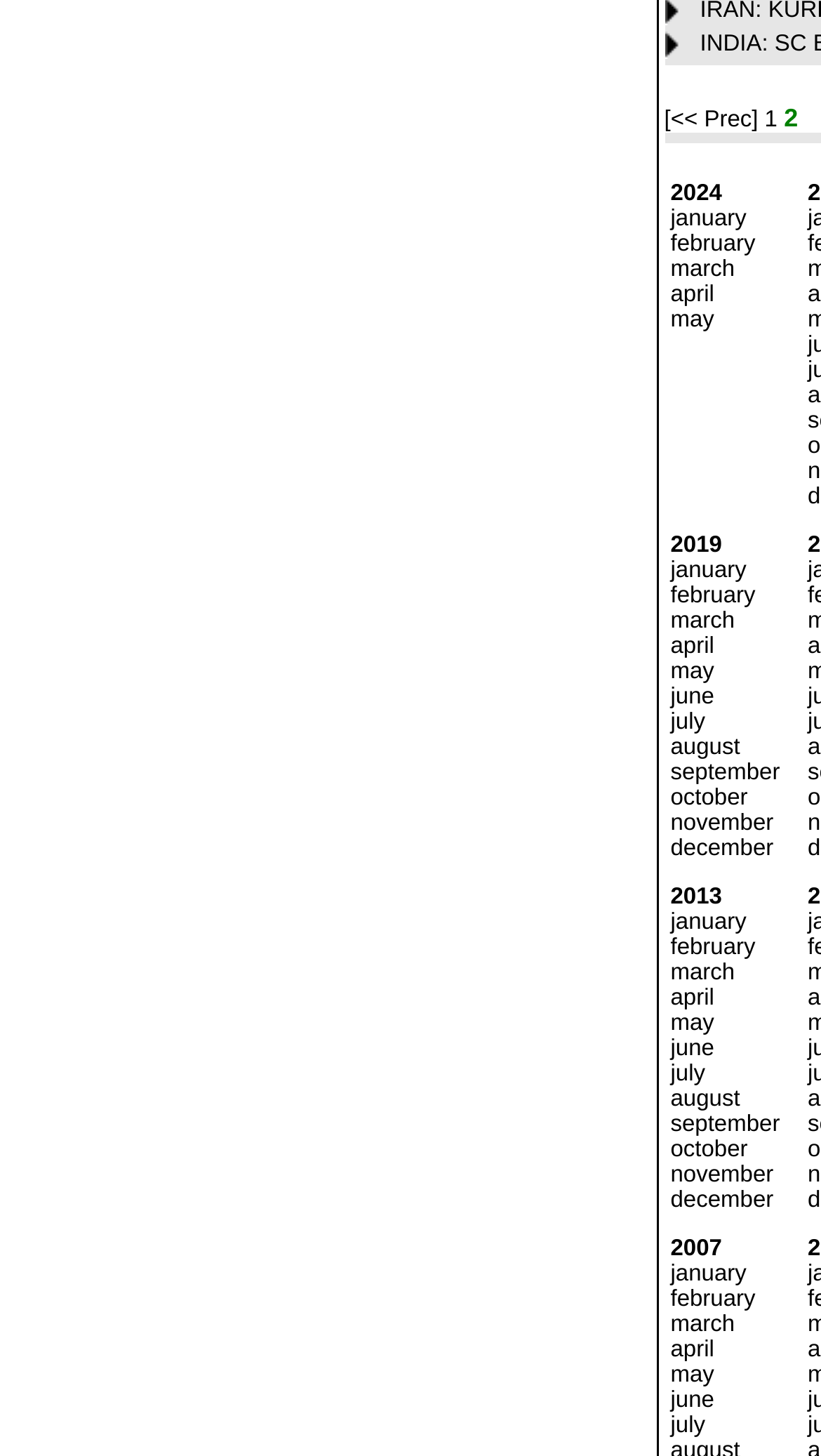Find the bounding box coordinates of the clickable region needed to perform the following instruction: "Click on the 'december' link". The coordinates should be provided as four float numbers between 0 and 1, i.e., [left, top, right, bottom].

[0.817, 0.574, 0.942, 0.592]